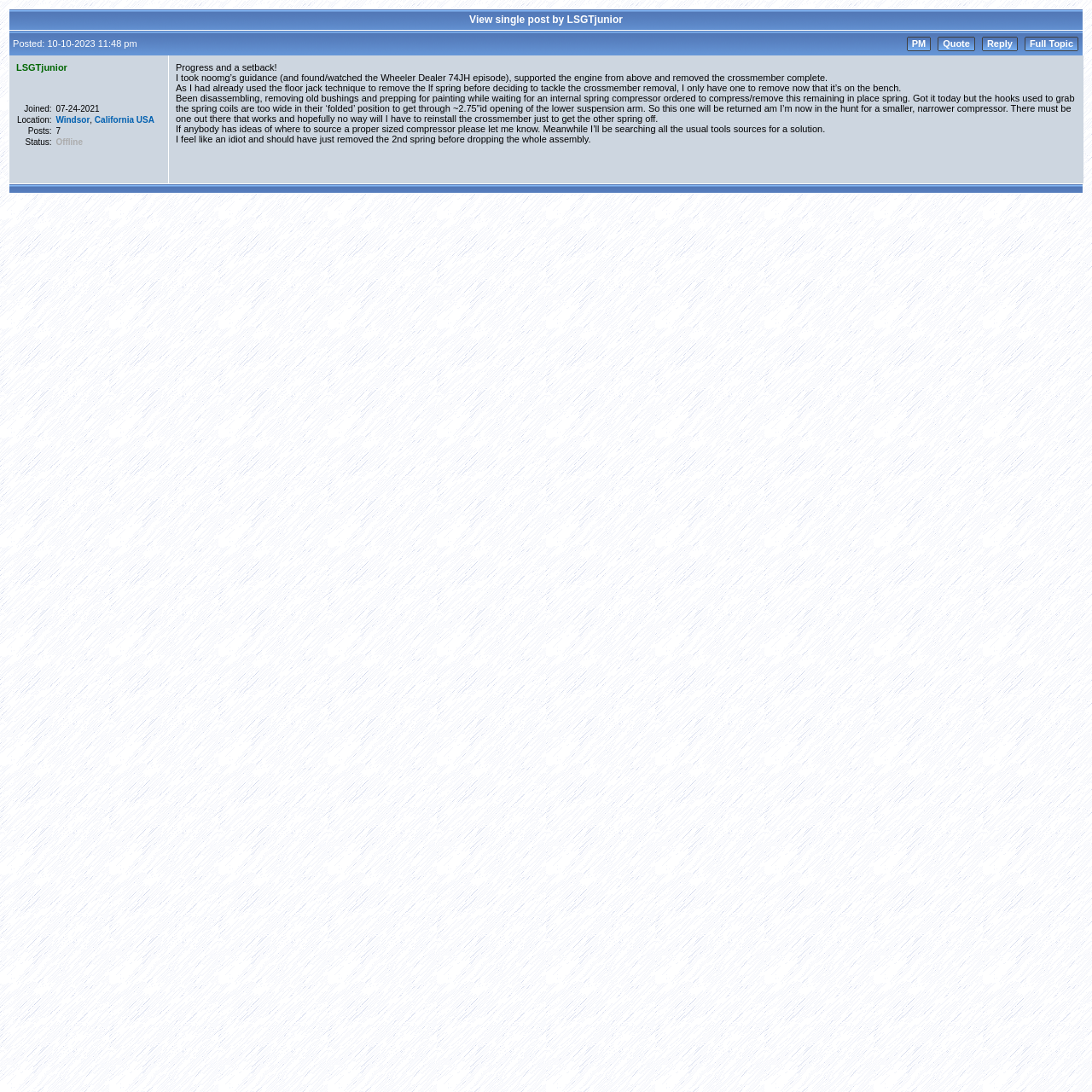What is the user's location?
Based on the visual information, provide a detailed and comprehensive answer.

The user's location can be found in the LayoutTable element that contains the user's information, specifically in the LayoutTableCell element that contains the text 'Location:' and the corresponding value 'Windsor, California USA'.